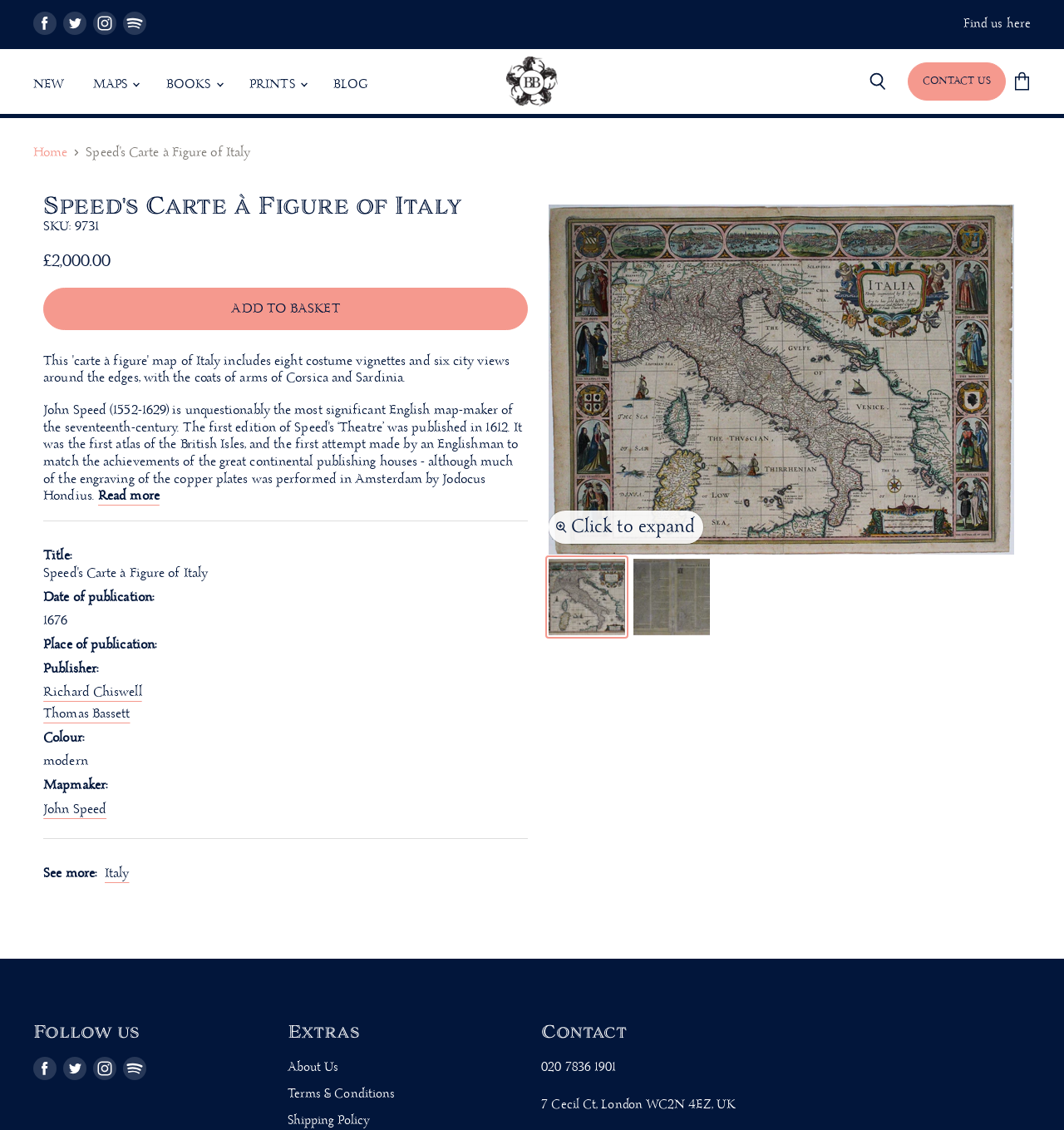Please identify the coordinates of the bounding box for the clickable region that will accomplish this instruction: "Click the 'ADD TO BASKET' button".

[0.041, 0.254, 0.496, 0.292]